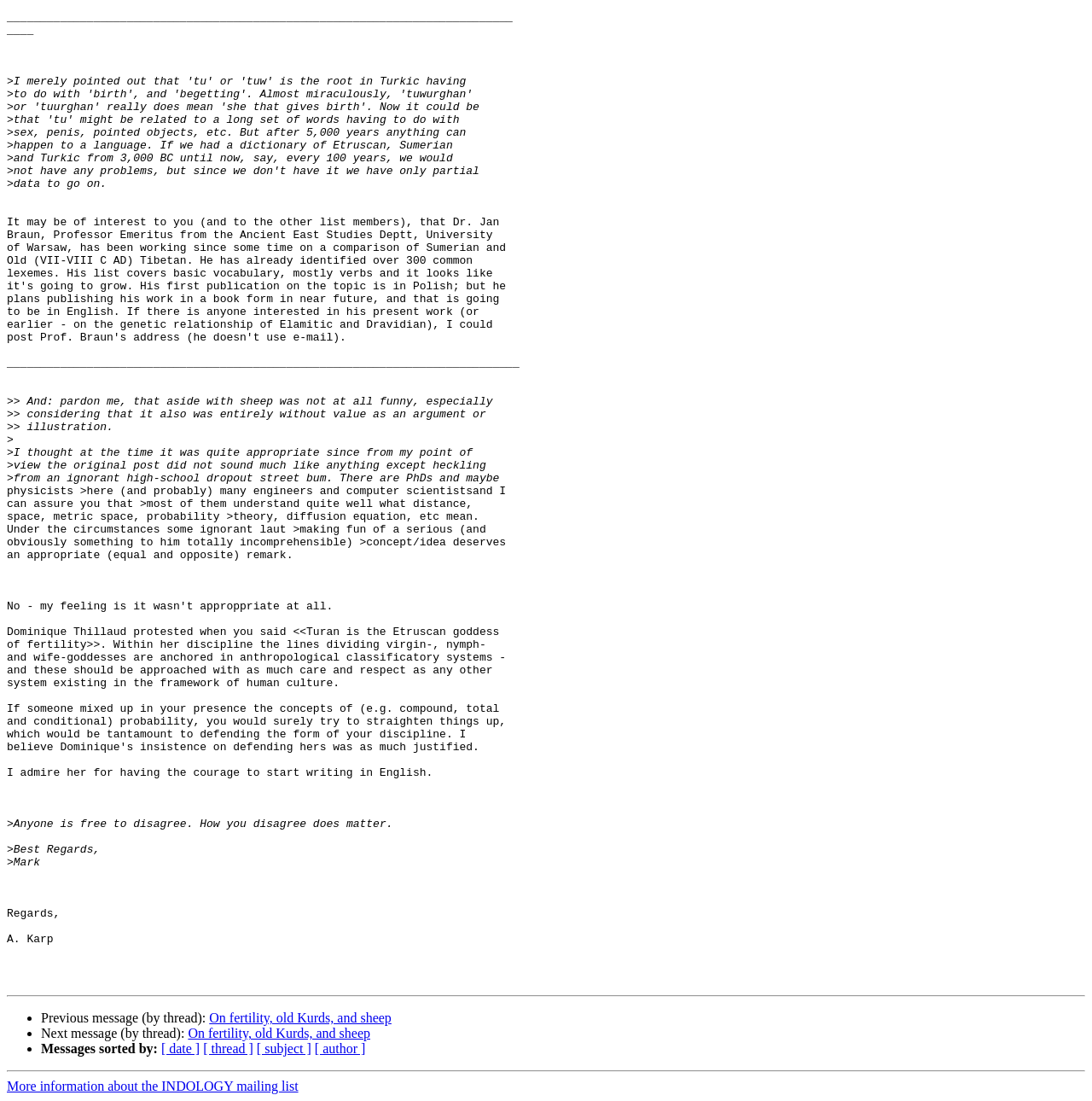Based on the provided description, "[ subject ]", find the bounding box of the corresponding UI element in the screenshot.

[0.235, 0.946, 0.285, 0.959]